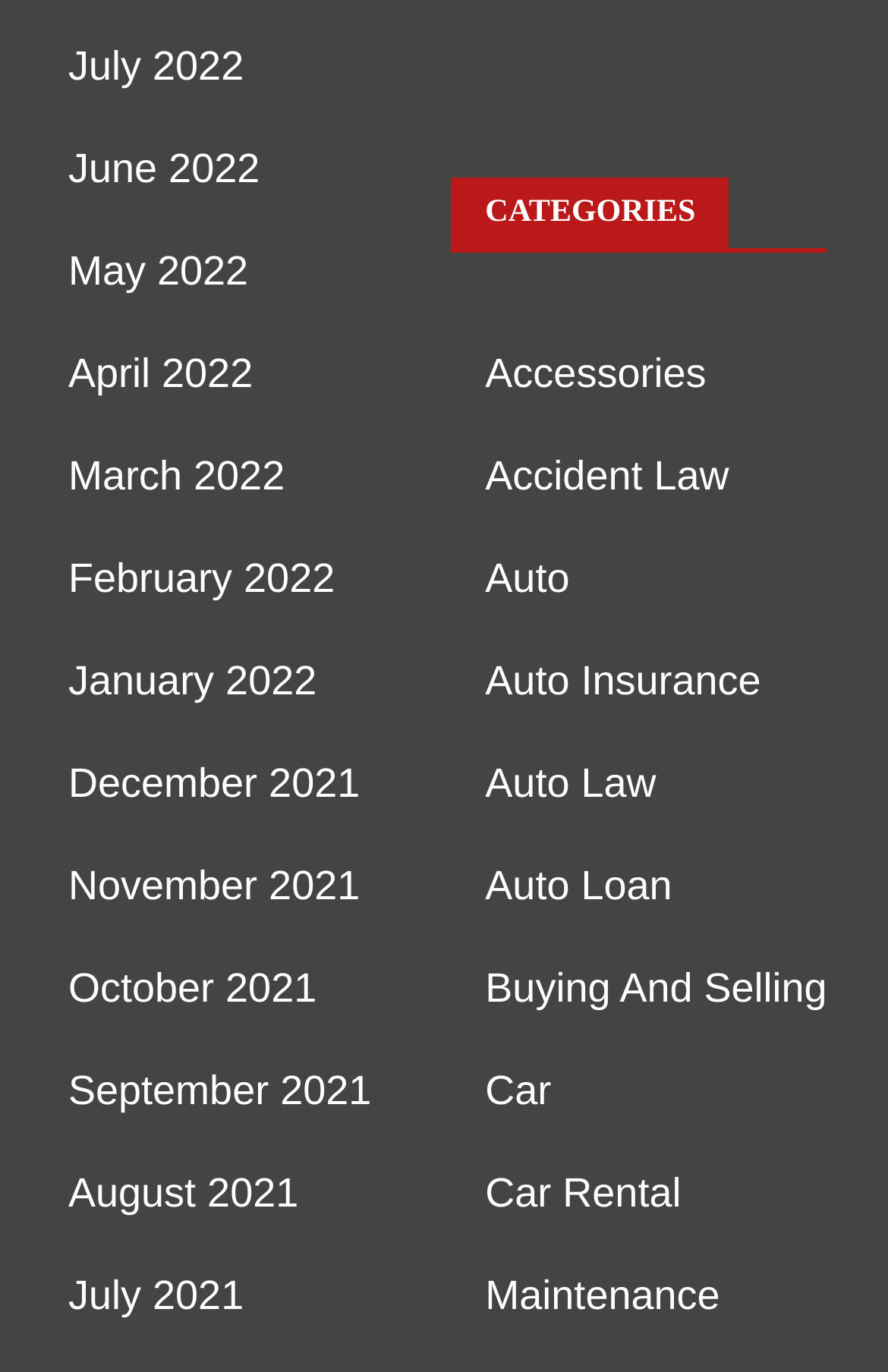Answer in one word or a short phrase: 
What are the categories listed on the webpage?

Accessories, Accident Law, Auto, etc.